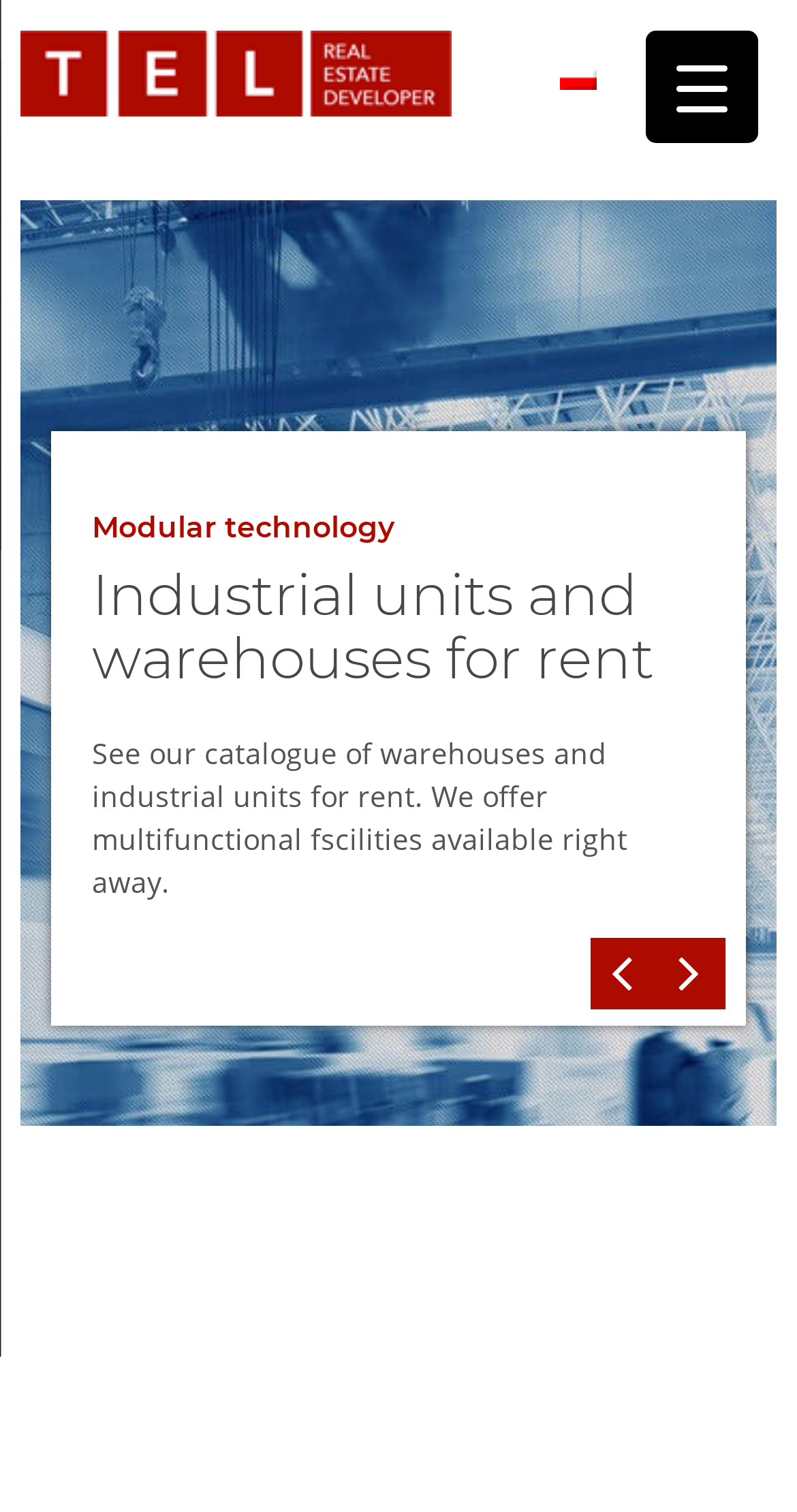What is the company name on the top left?
Please give a detailed and elaborate explanation in response to the question.

I looked at the top left corner of the webpage and found a link and an image with the same text 'TEL Poland Sp. z o.o.'. This is likely the company name and logo.